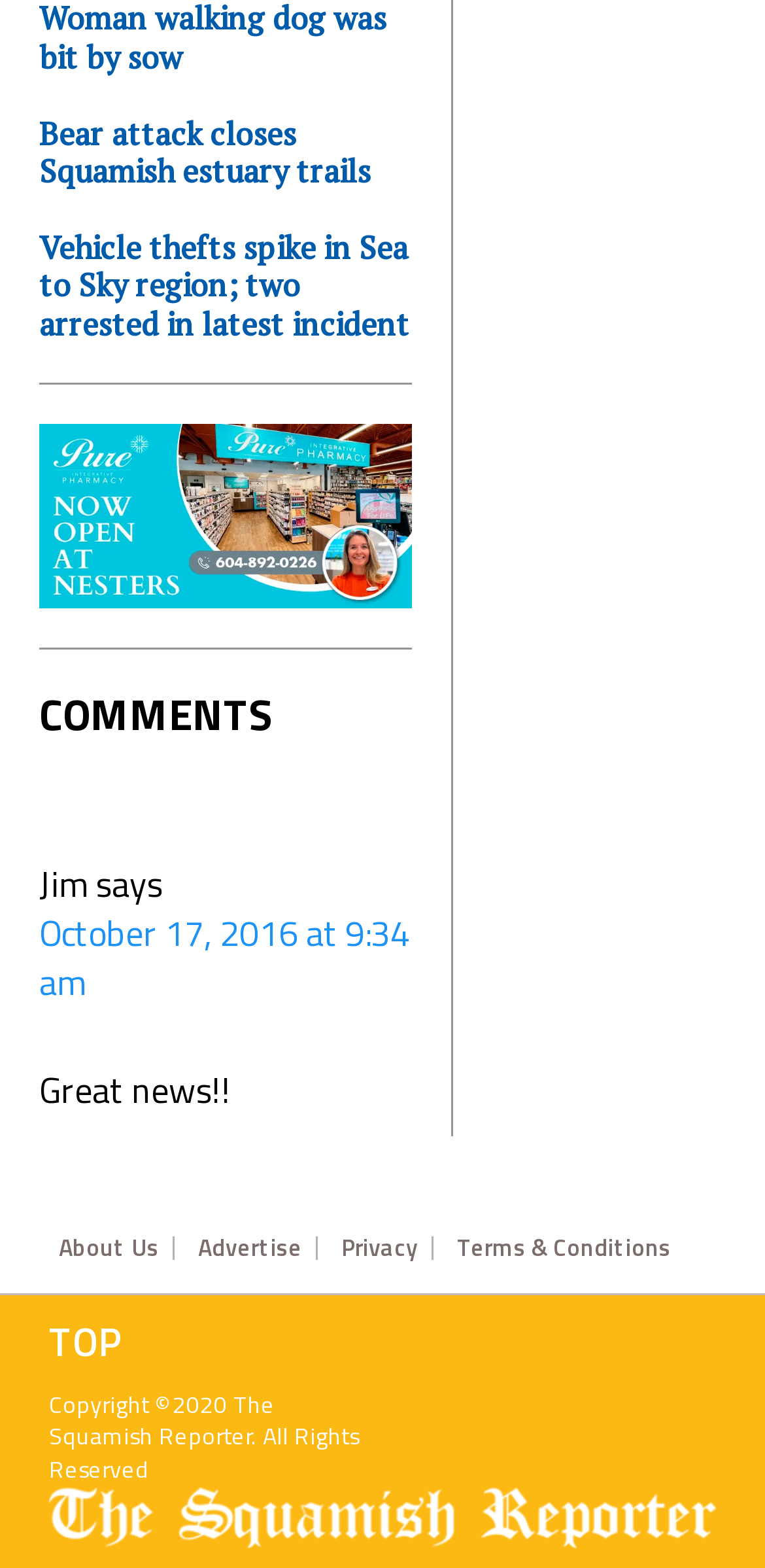Highlight the bounding box coordinates of the element you need to click to perform the following instruction: "Click the subscribe to my rss feed link."

None